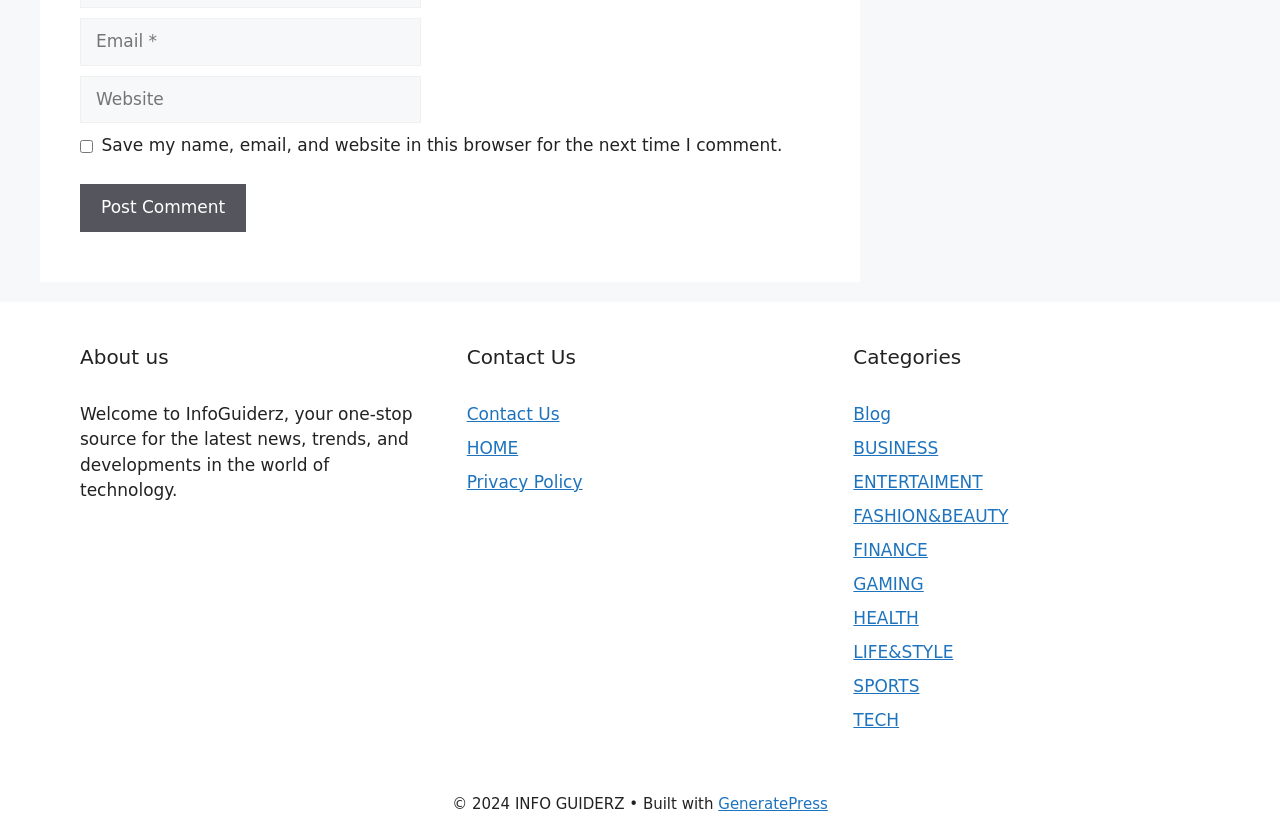What is the main topic of the webpage?
By examining the image, provide a one-word or phrase answer.

Technology